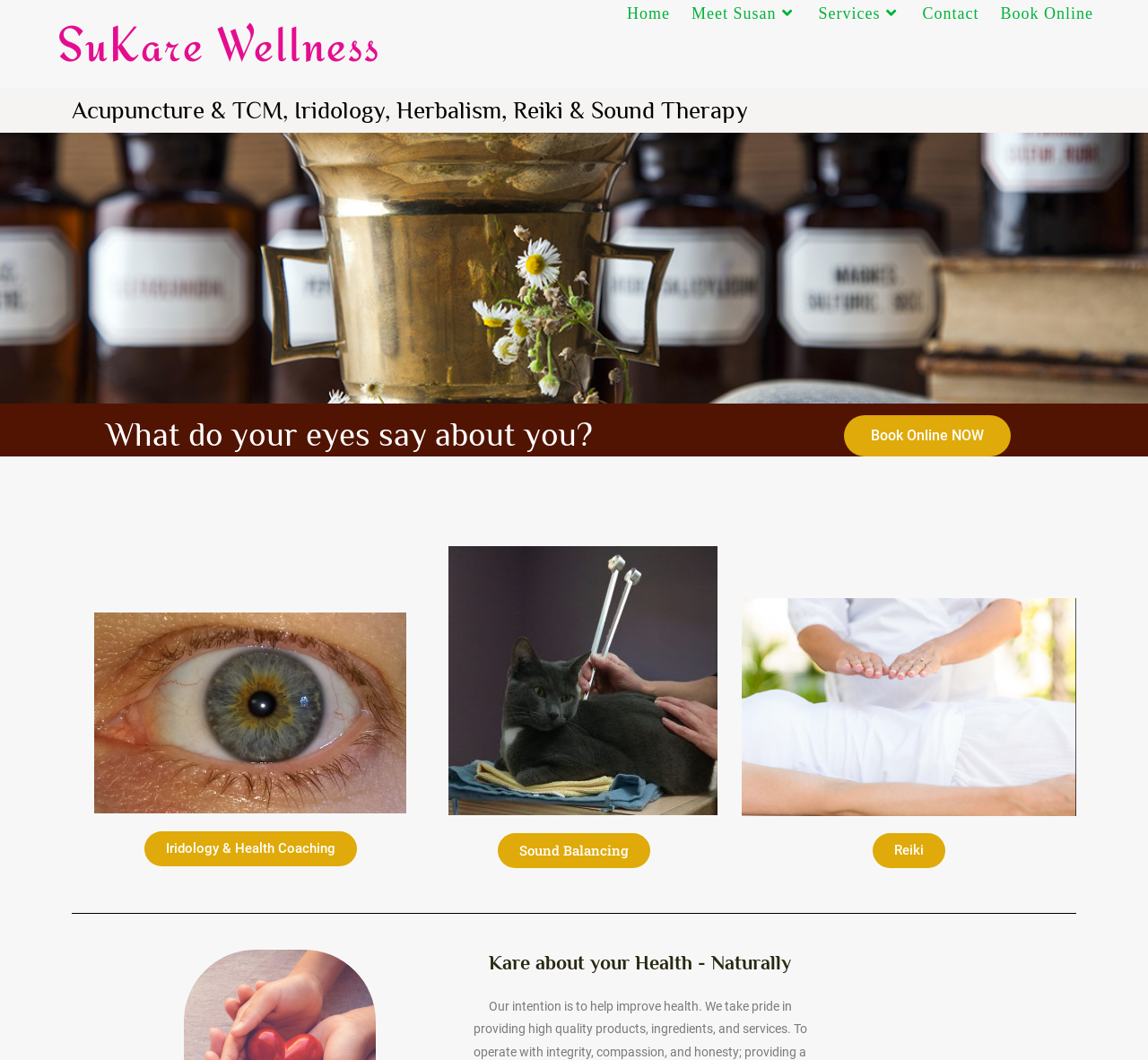Please answer the following question as detailed as possible based on the image: 
What is the theme of the image?

I looked at the image with the caption 'Astoria fork (1024x1024)' and noticed that it appears to be a natural landscape, possibly a forest or a mountain. Therefore, the theme of the image is nature.